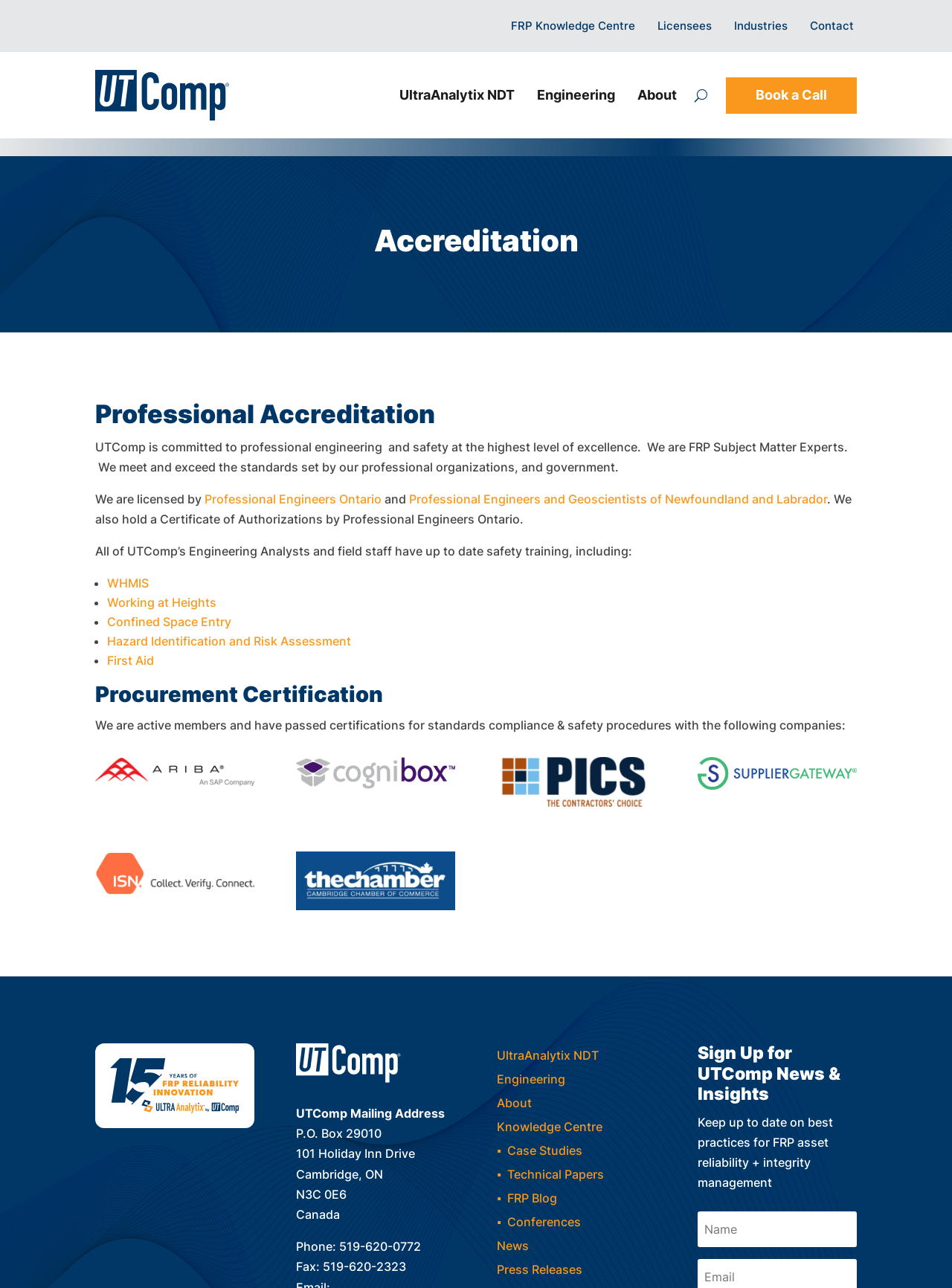Determine the bounding box coordinates of the clickable element necessary to fulfill the instruction: "Click the CONTACT link". Provide the coordinates as four float numbers within the 0 to 1 range, i.e., [left, top, right, bottom].

None